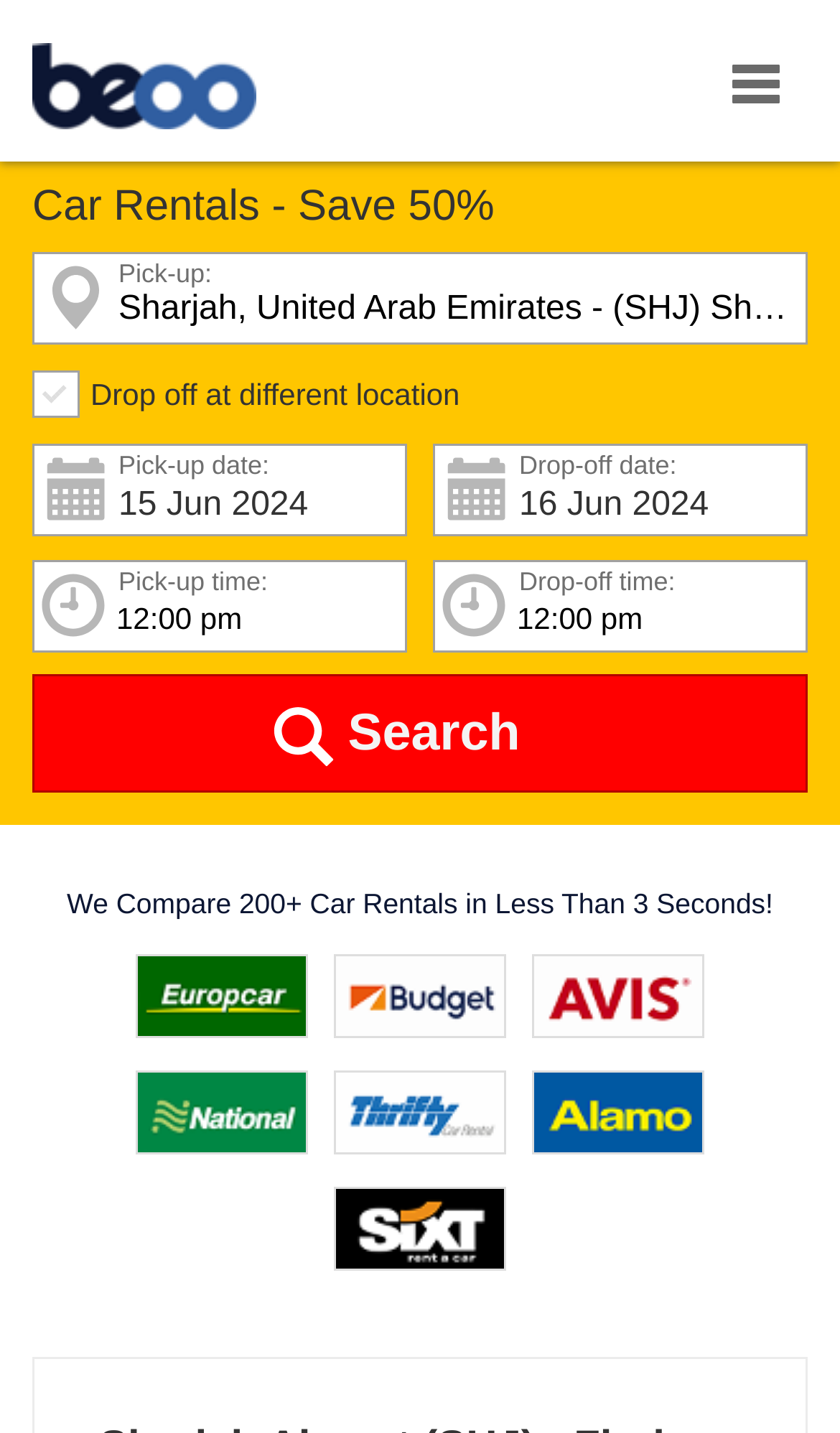Extract the primary header of the webpage and generate its text.

Car Rentals - Save 50%